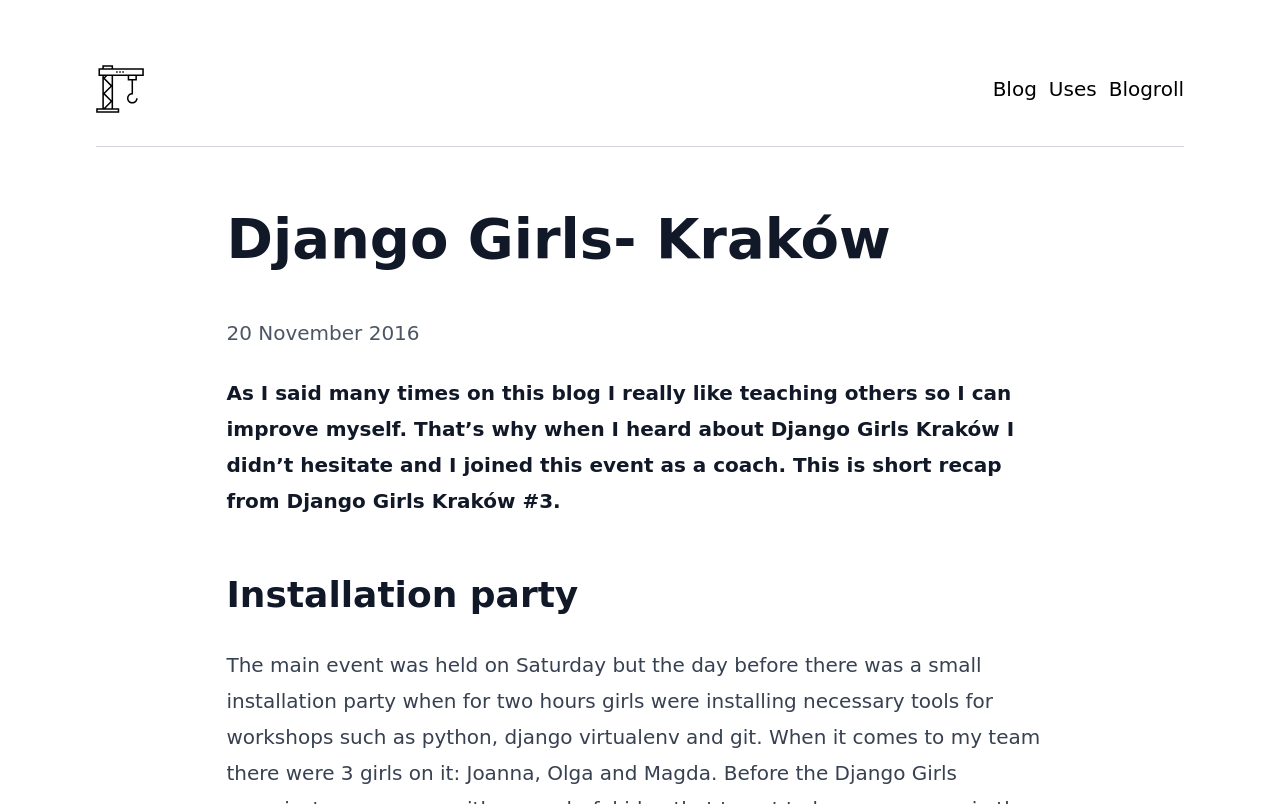Provide the text content of the webpage's main heading.

Django Girls- Kraków